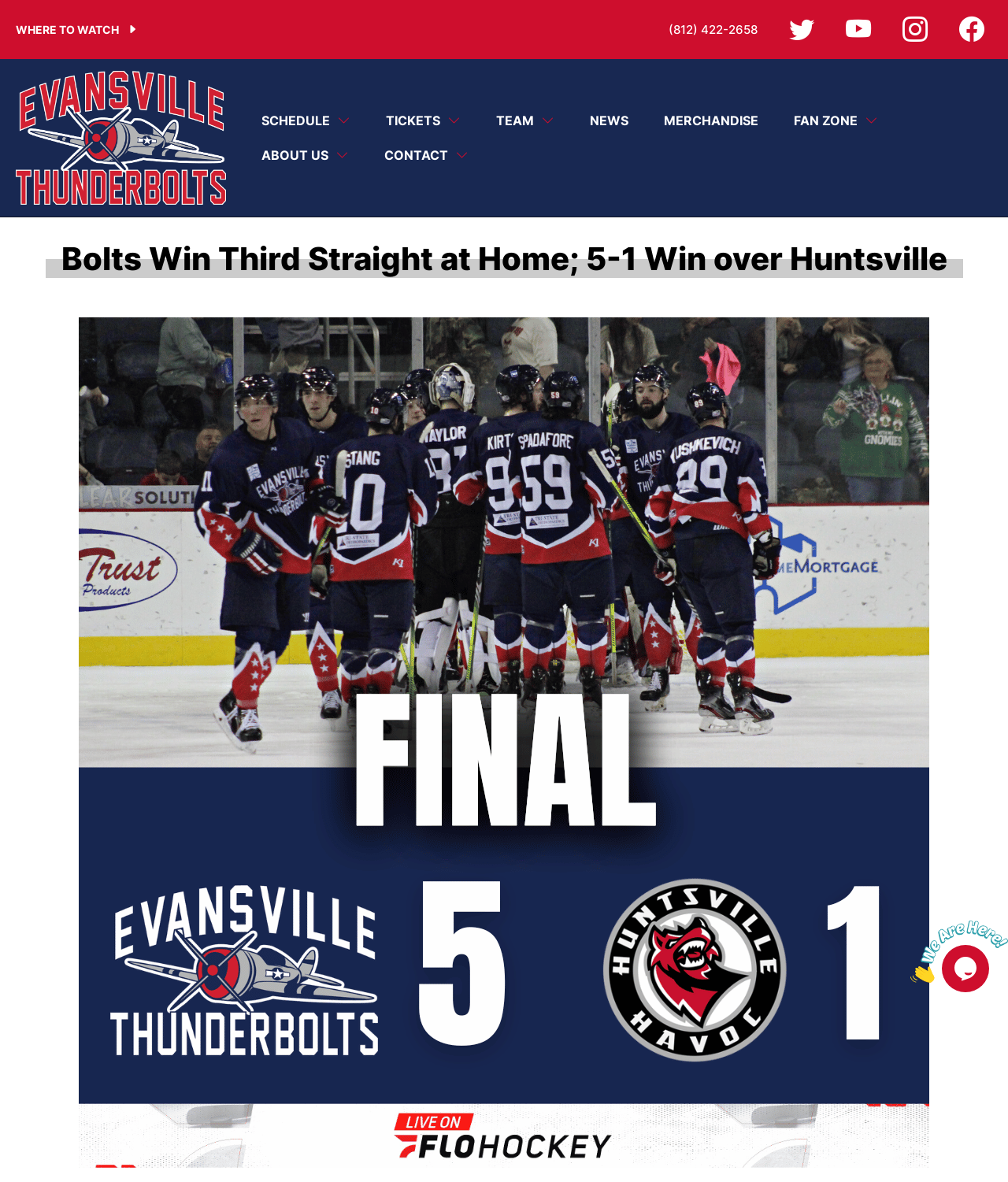Find the bounding box coordinates for the element that must be clicked to complete the instruction: "Contact the team". The coordinates should be four float numbers between 0 and 1, indicated as [left, top, right, bottom].

[0.346, 0.118, 0.445, 0.145]